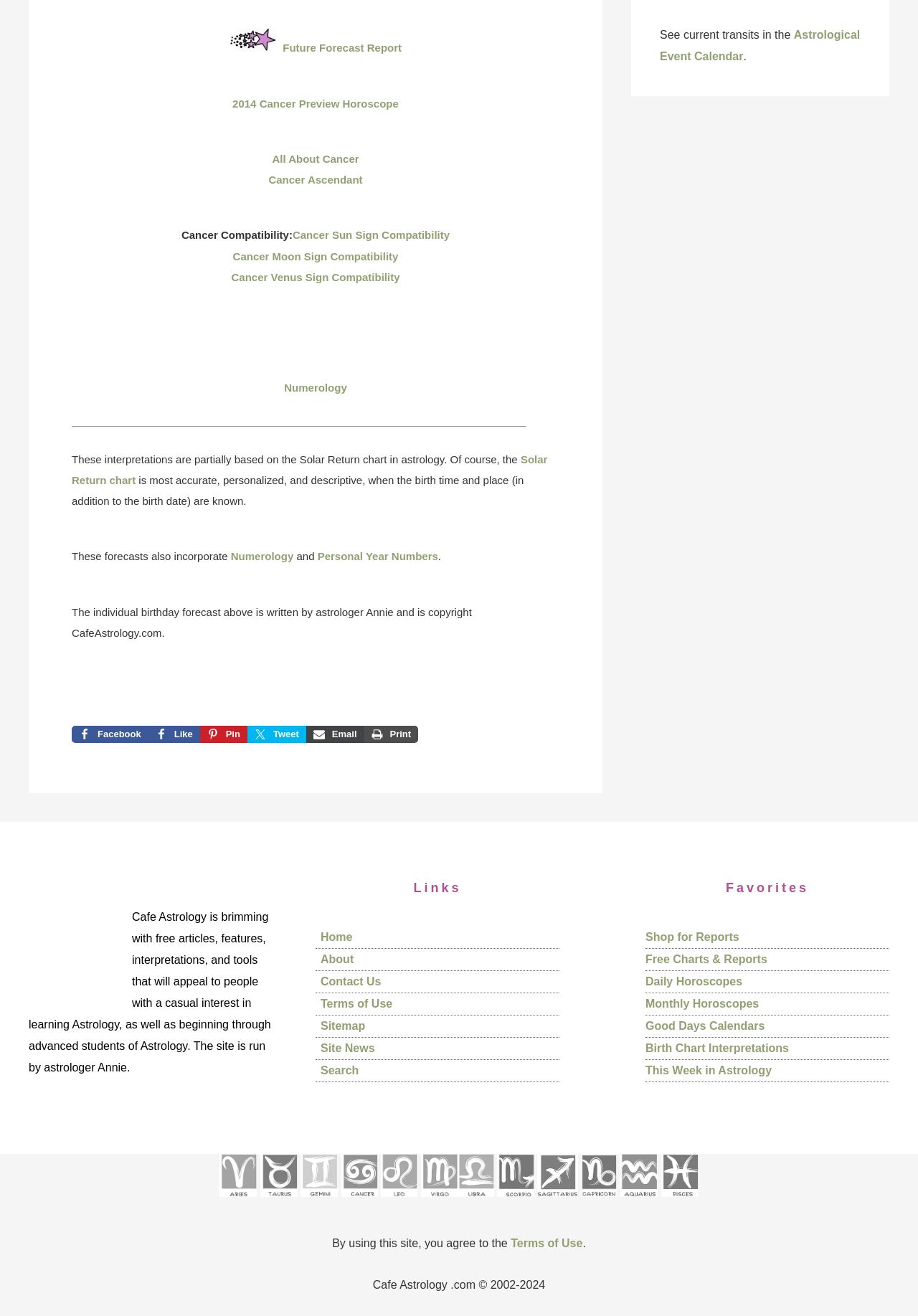What is the topic of the 'This Week in Astrology' section?
Please use the image to deliver a detailed and complete answer.

Based on the link to 'This Week in Astrology', it appears that this section is discussing astrological events and forecasts for the current week.